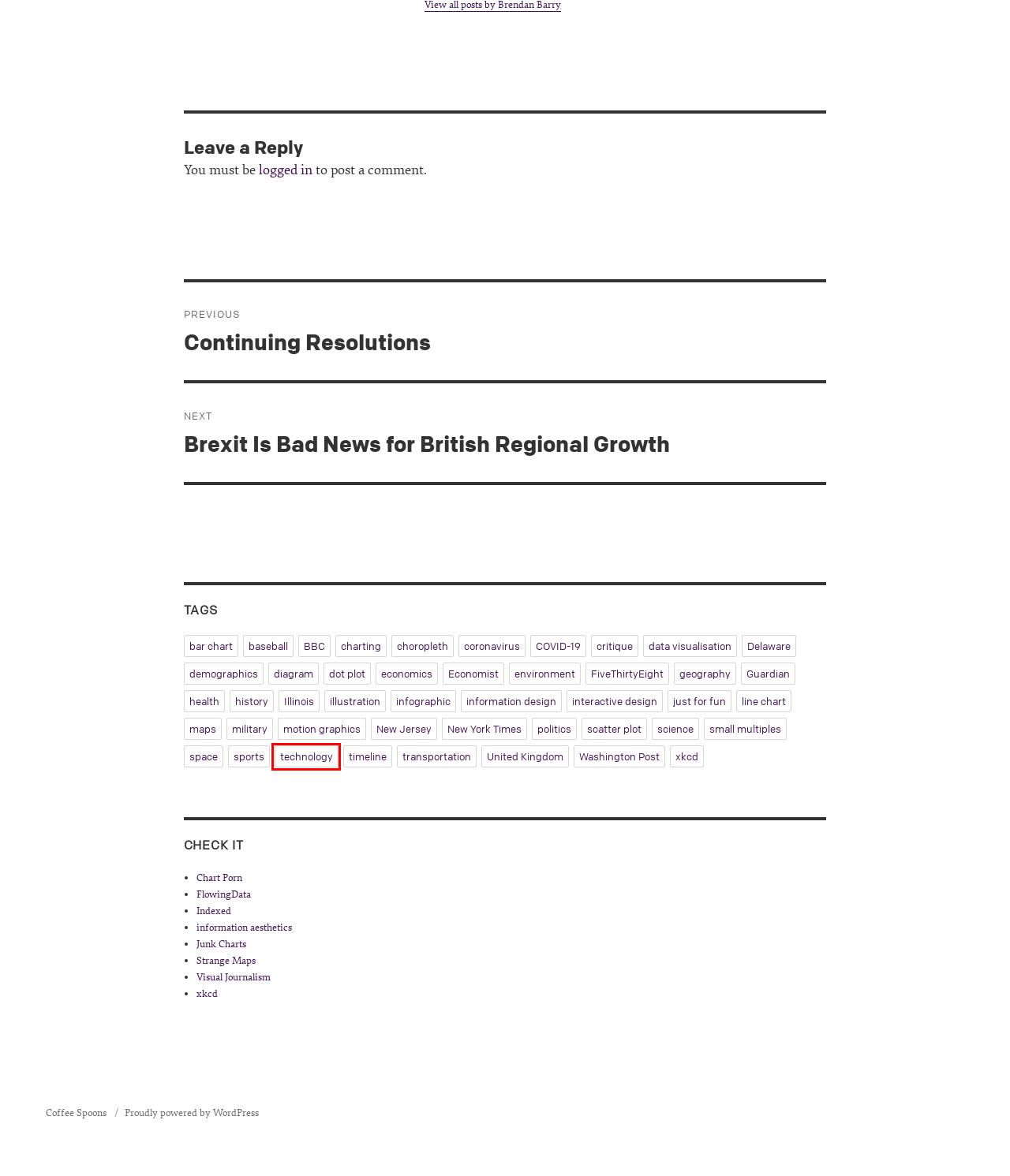You have a screenshot of a webpage with a red bounding box around an element. Identify the webpage description that best fits the new page that appears after clicking the selected element in the red bounding box. Here are the candidates:
A. just for fun – Coffee Spoons
B. interactive design – Coffee Spoons
C. diagram – Coffee Spoons
D. demographics – Coffee Spoons
E. BBC – Coffee Spoons
F. illustration – Coffee Spoons
G. Delaware – Coffee Spoons
H. technology – Coffee Spoons

H